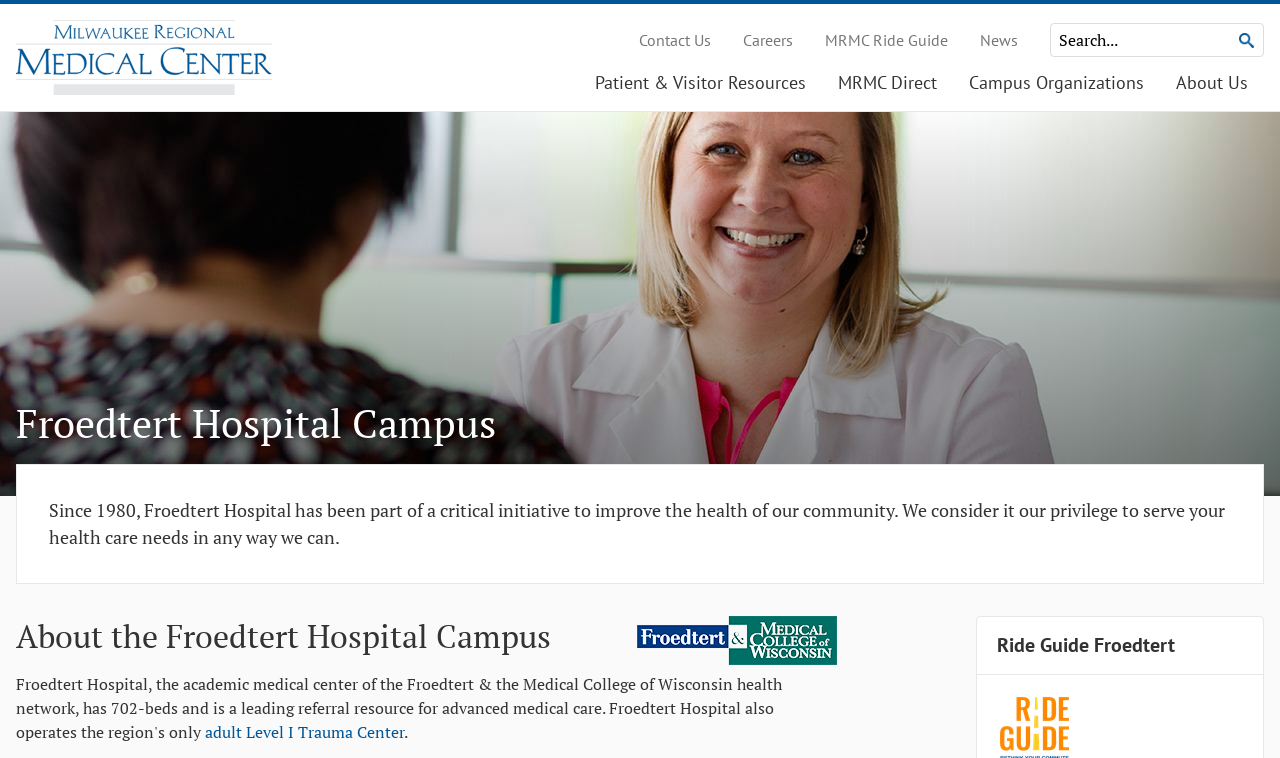Given the description "Careers", provide the bounding box coordinates of the corresponding UI element.

[0.58, 0.037, 0.62, 0.068]